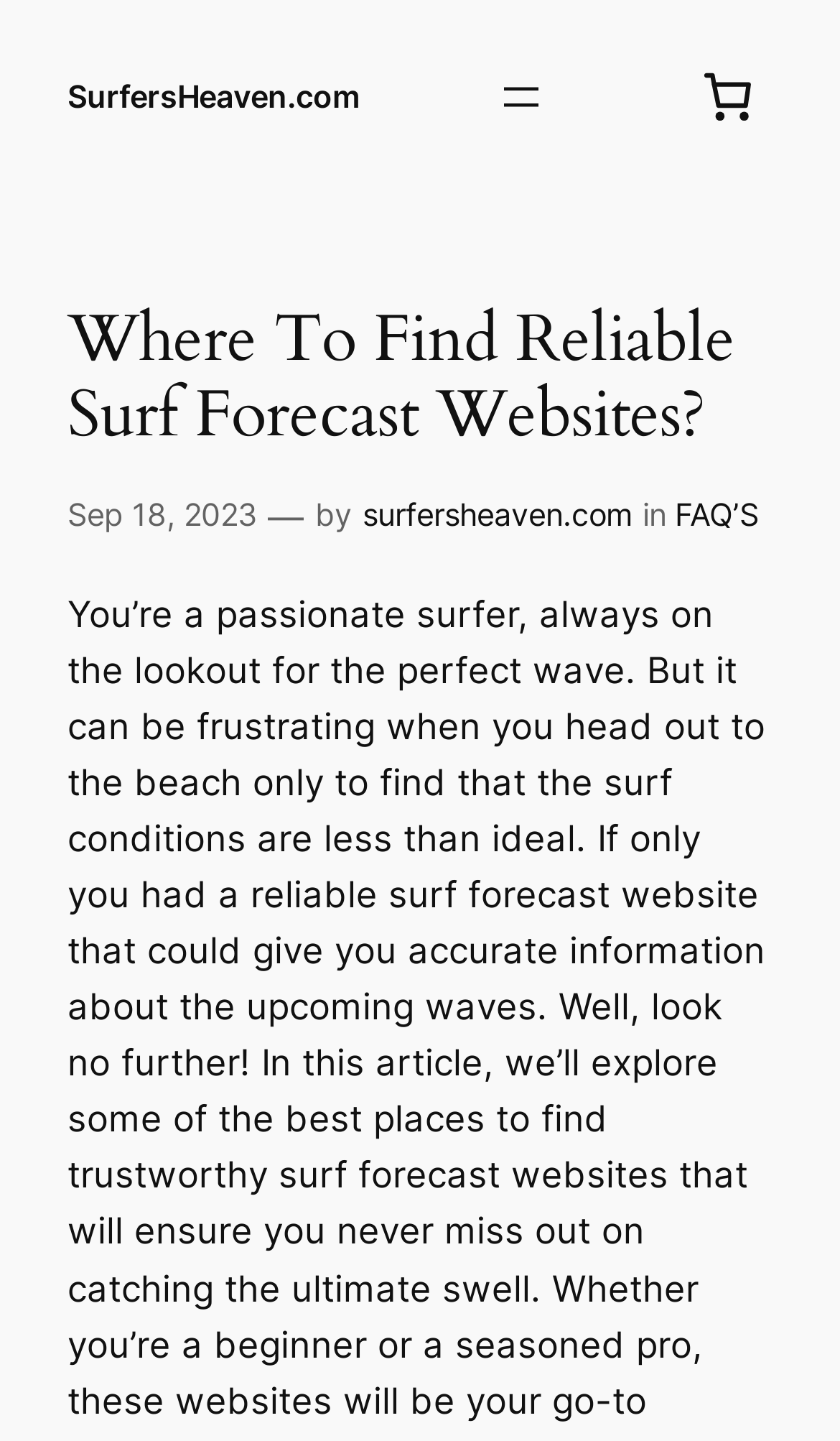What is the total price in the cart?
Using the visual information, reply with a single word or short phrase.

$0.00